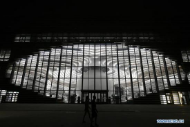Give a succinct answer to this question in a single word or phrase: 
What is the purpose of the building?

Public use or cultural events